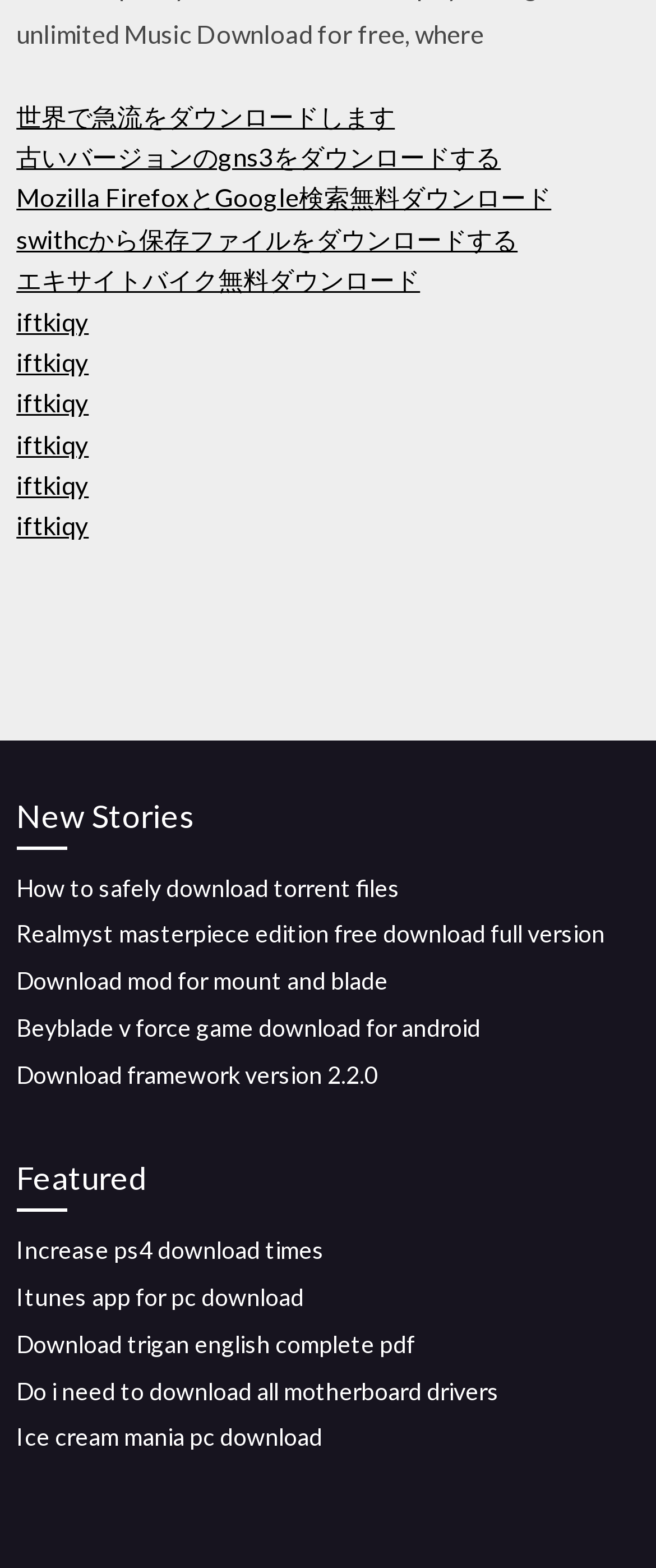Highlight the bounding box coordinates of the element you need to click to perform the following instruction: "Download the latest version of GNS3."

[0.025, 0.09, 0.763, 0.109]